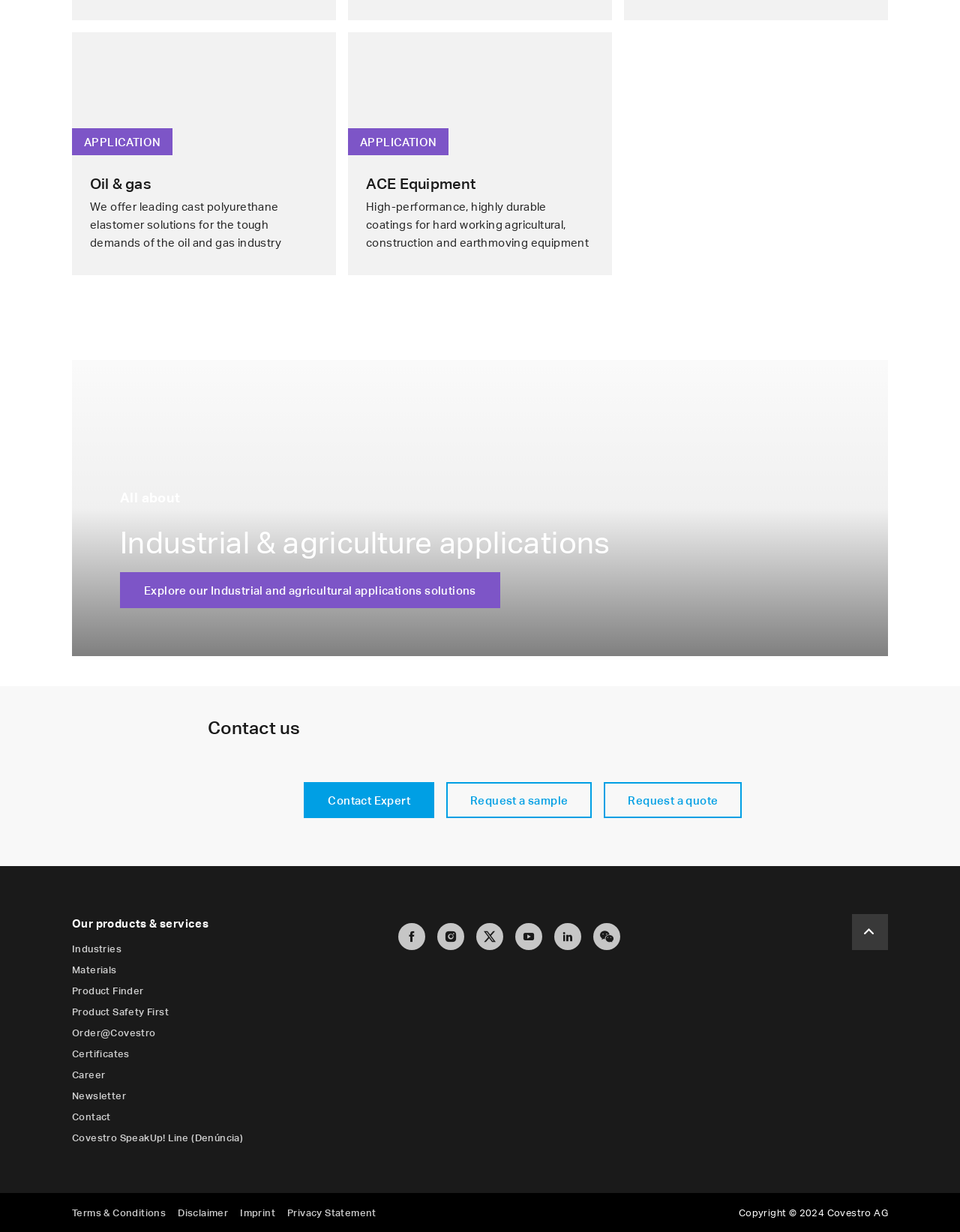Can you give a detailed response to the following question using the information from the image? What is the copyright year mentioned at the bottom?

At the bottom of the webpage, there is a static text 'Copyright © 2024 Covestro AG', which mentions the copyright year as 2024.